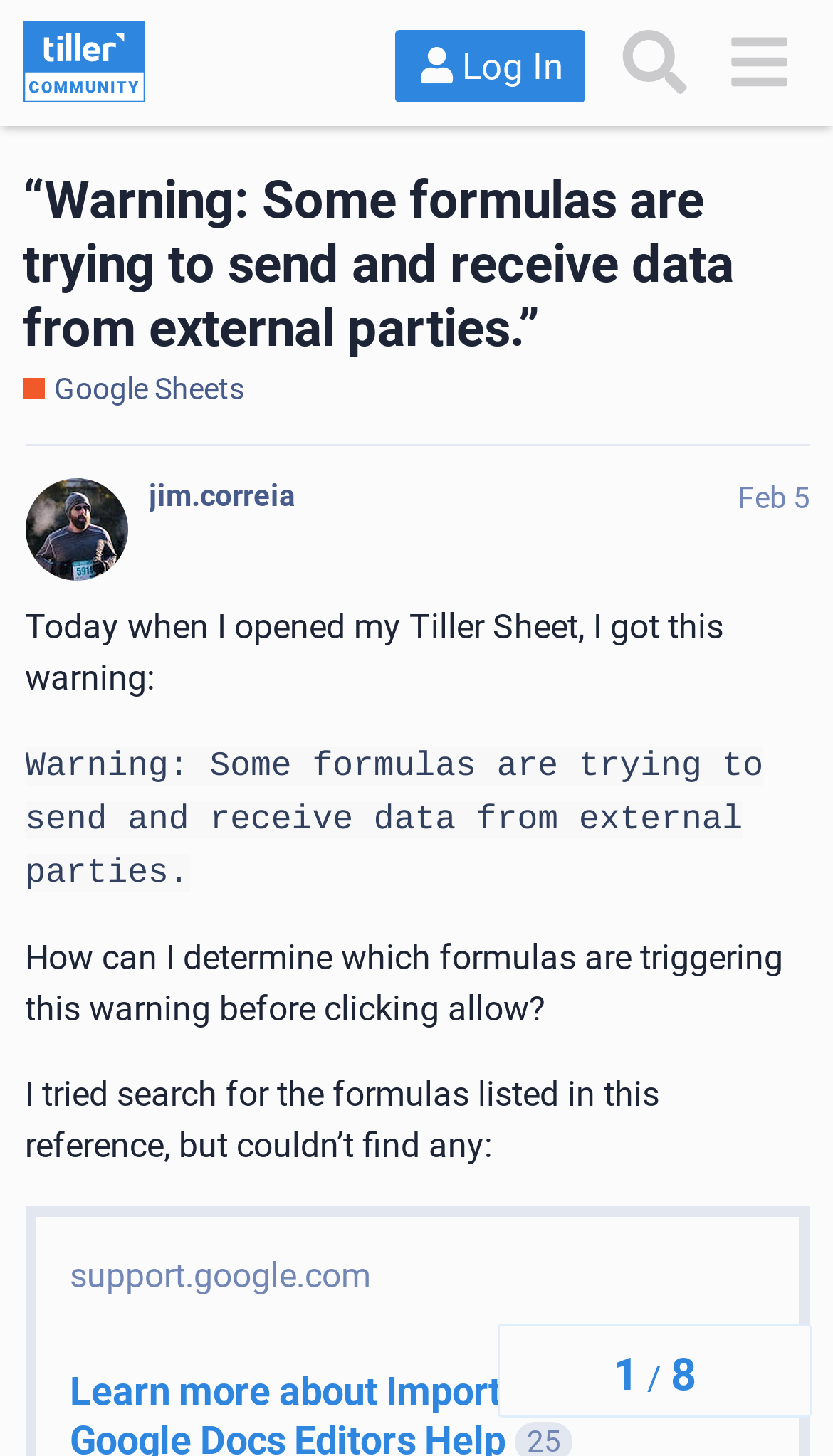Identify the bounding box coordinates of the region that should be clicked to execute the following instruction: "Click the 'menu' button".

[0.848, 0.007, 0.973, 0.078]